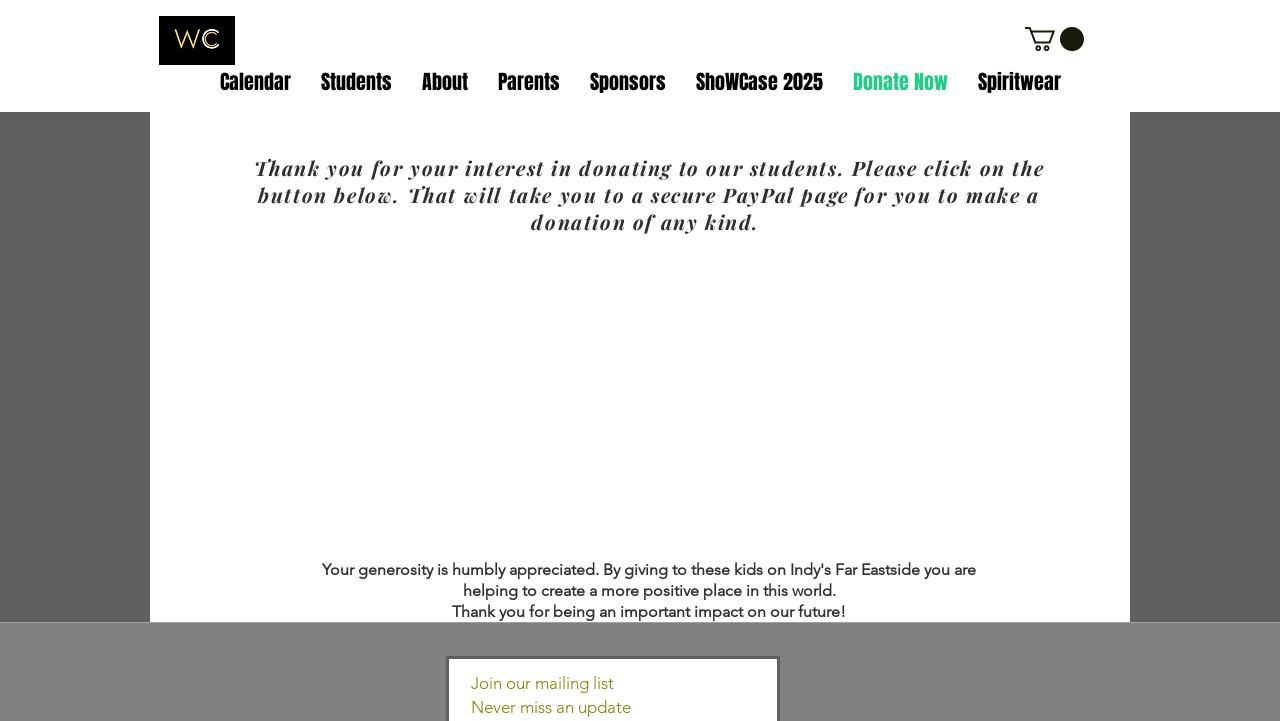Identify the bounding box coordinates of the specific part of the webpage to click to complete this instruction: "Click the Facebook image".

[0.124, 0.022, 0.184, 0.09]